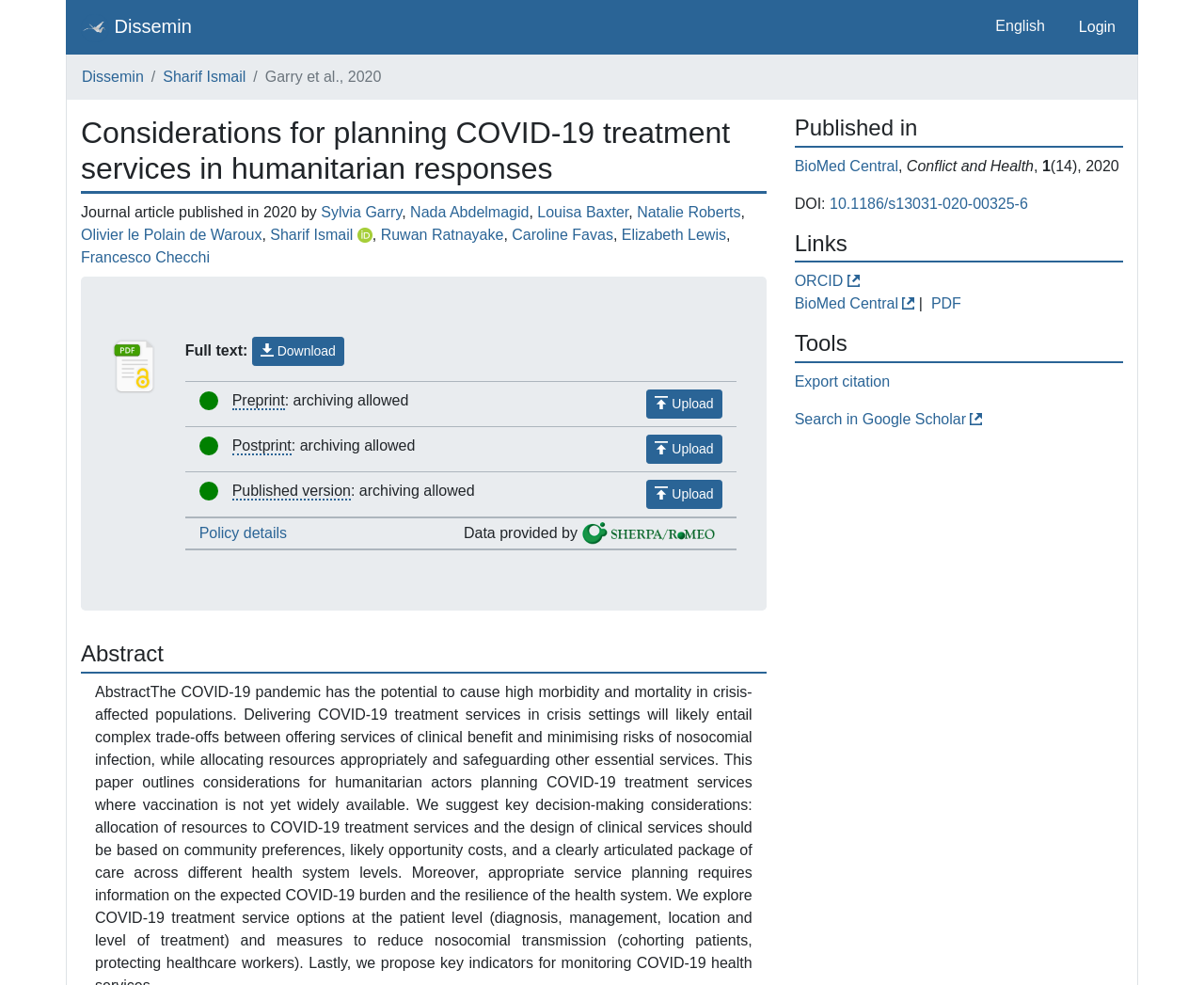Highlight the bounding box coordinates of the element that should be clicked to carry out the following instruction: "Click the language dropdown". The coordinates must be given as four float numbers ranging from 0 to 1, i.e., [left, top, right, bottom].

[0.745, 0.008, 0.89, 0.045]